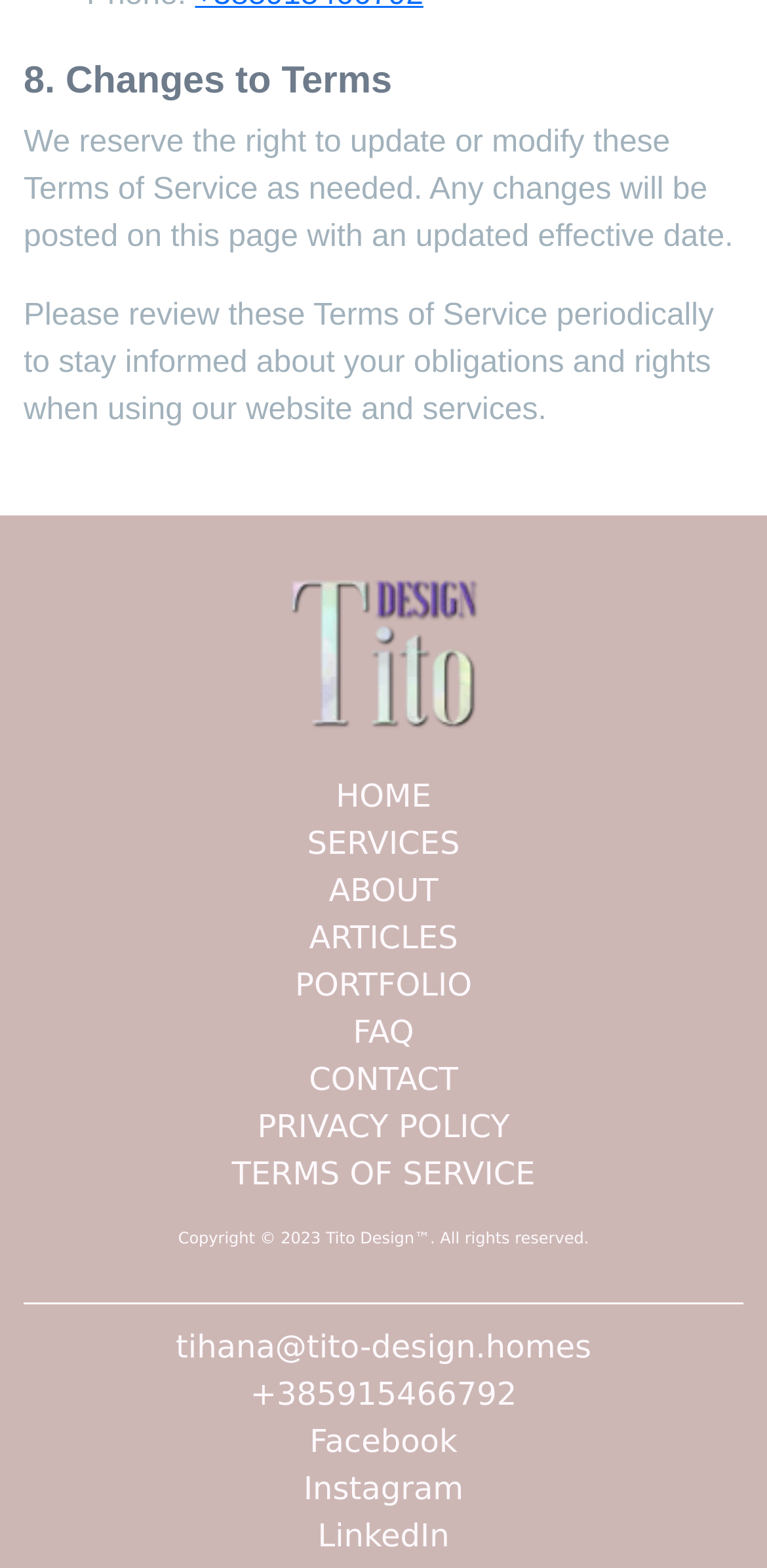Provide a one-word or short-phrase response to the question:
How can I contact the company?

Via email or phone